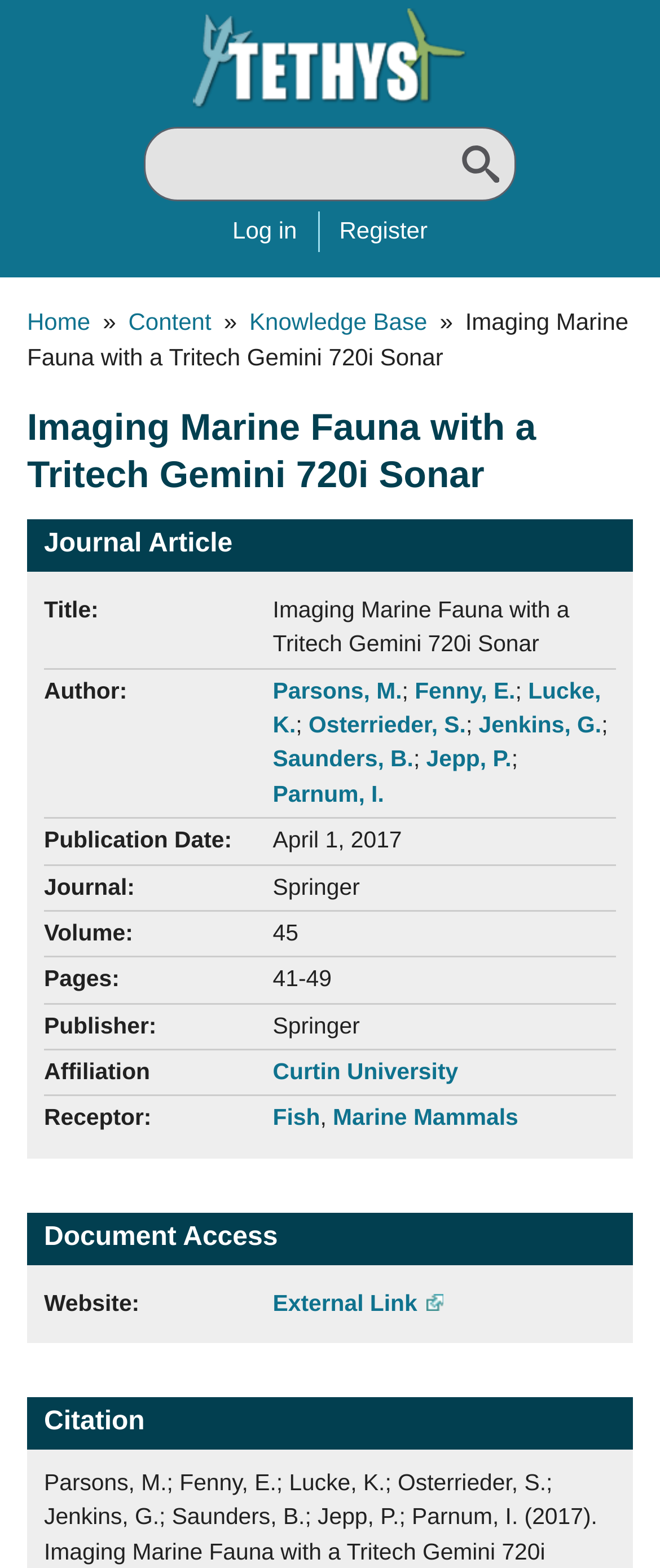What is the affiliation of the authors?
Using the details from the image, give an elaborate explanation to answer the question.

I found the affiliation of the authors by looking at the 'Affiliation' section under the 'Imaging Marine Fauna with a Tritech Gemini 720i Sonar' heading, where the affiliation is listed as a link to 'Curtin University'.